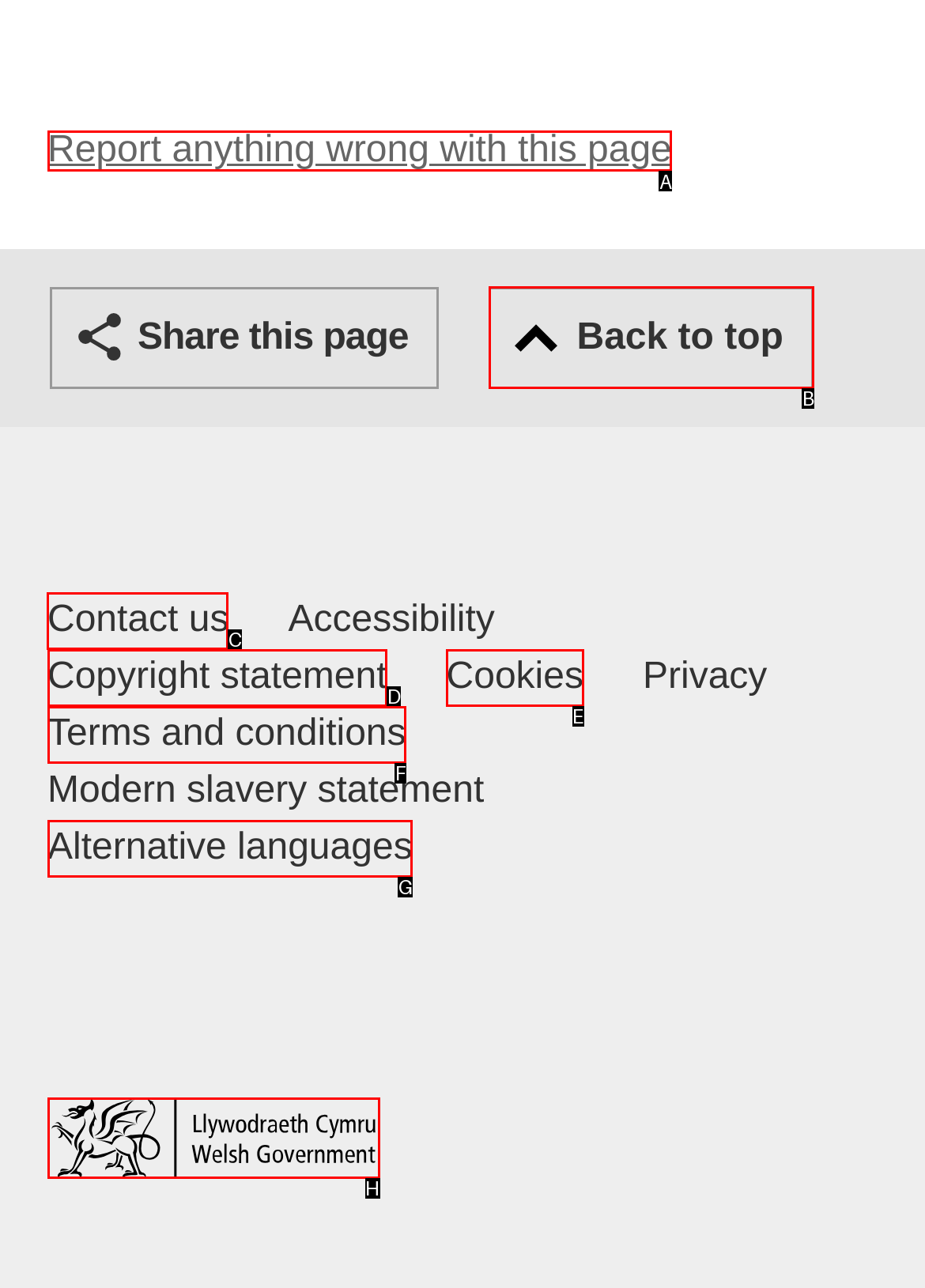Specify which element within the red bounding boxes should be clicked for this task: Contact us Welsh Government and our main services Respond with the letter of the correct option.

C